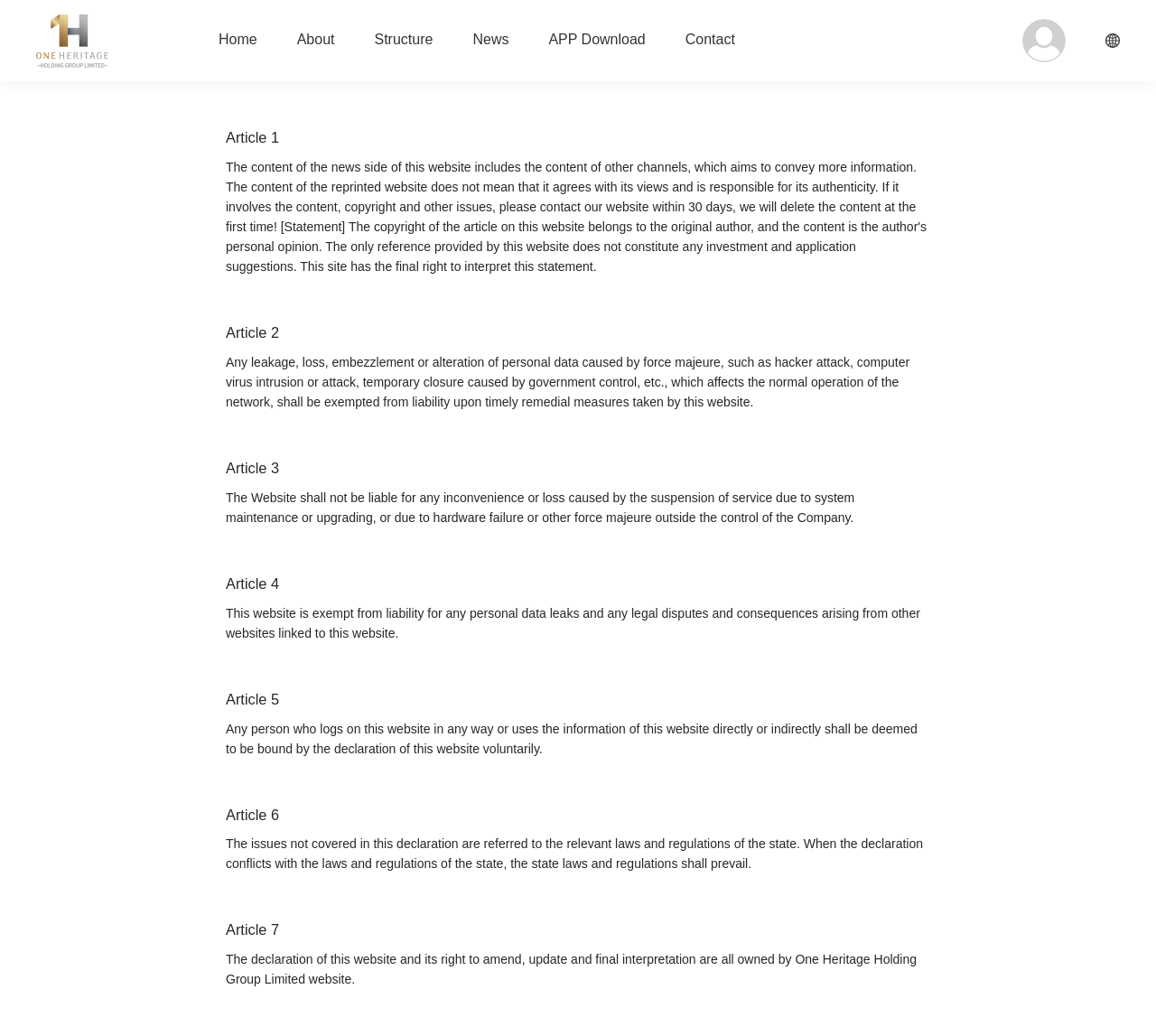Provide a one-word or one-phrase answer to the question:
What is the purpose of this webpage?

Disclaimer